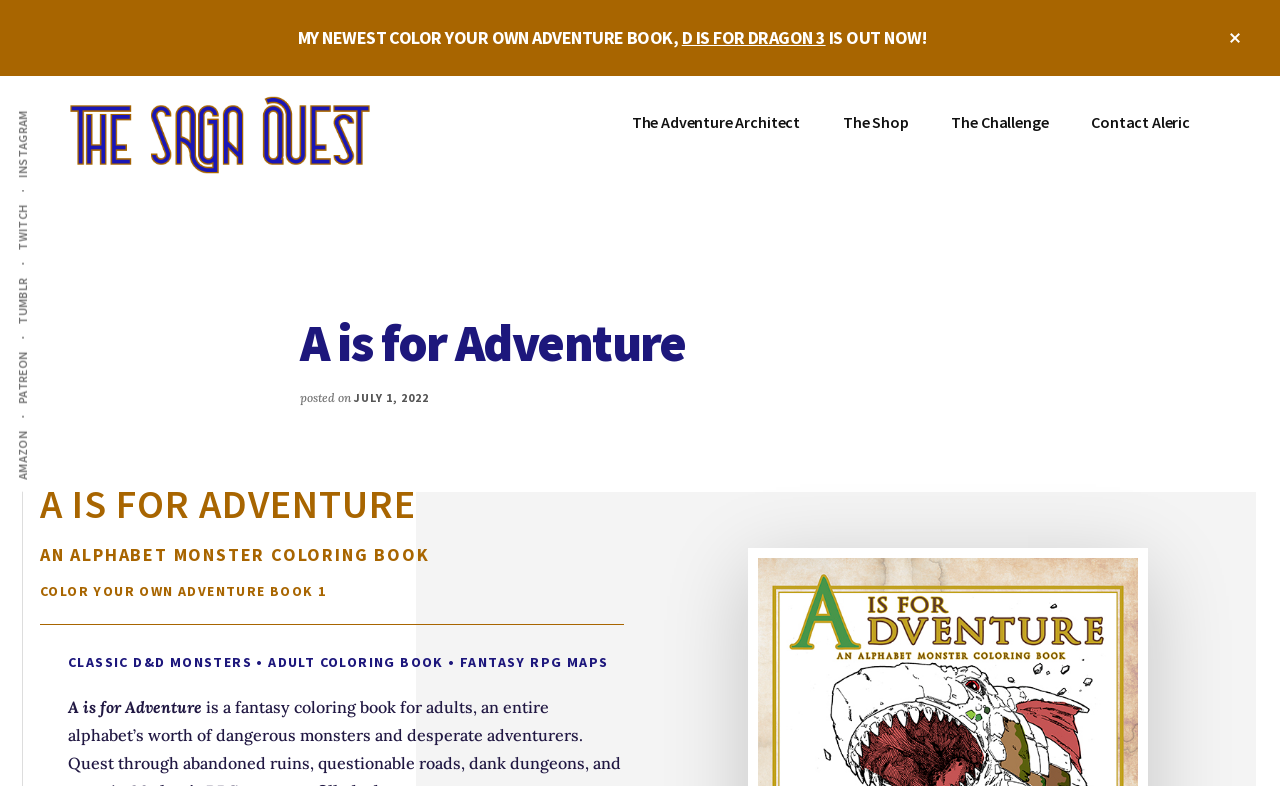Based on the element description The Adventure Architect, identify the bounding box coordinates for the UI element. The coordinates should be in the format (top-left x, top-left y, bottom-right x, bottom-right y) and within the 0 to 1 range.

[0.478, 0.122, 0.641, 0.188]